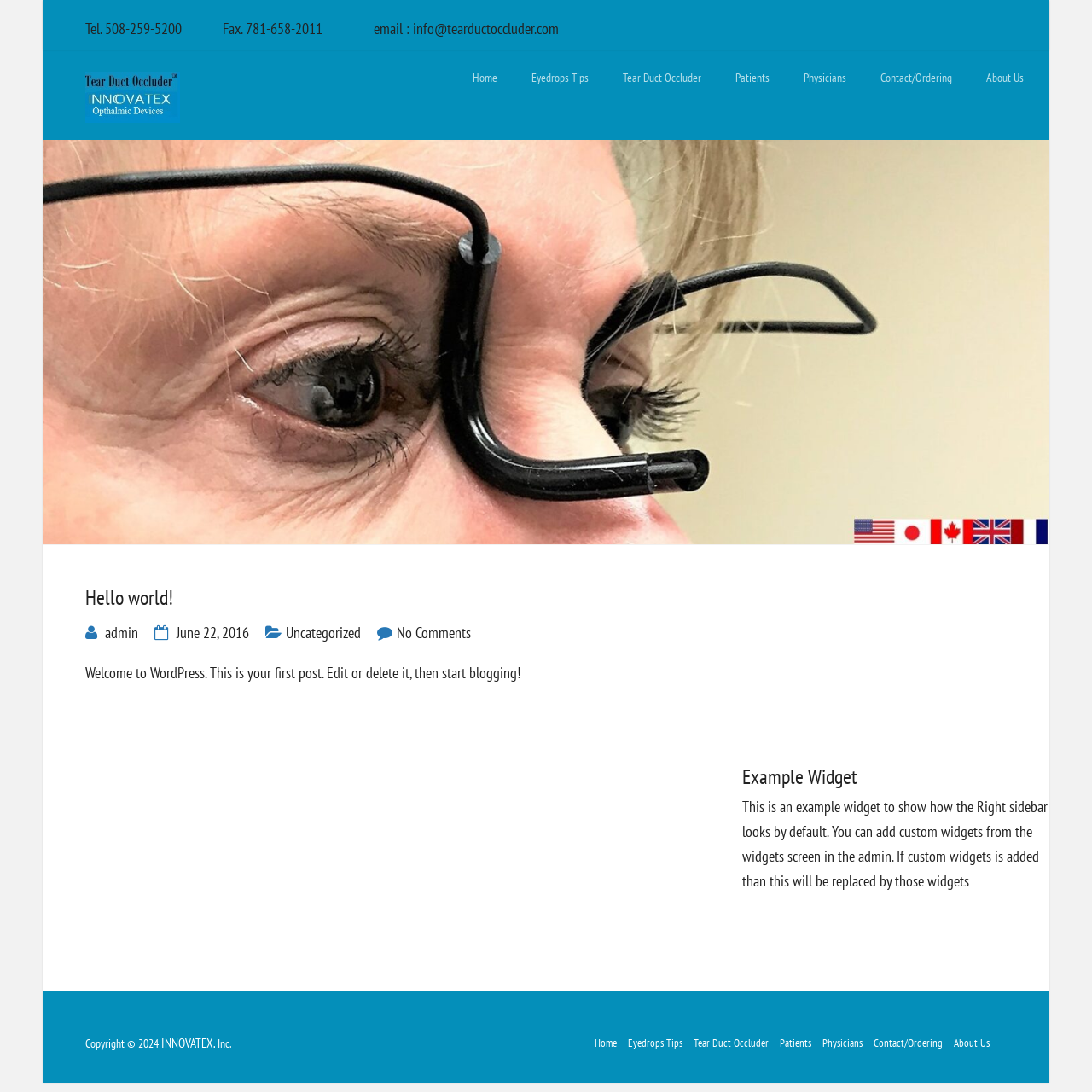Point out the bounding box coordinates of the section to click in order to follow this instruction: "Learn about 'Eyedrops Tips'".

[0.487, 0.062, 0.539, 0.081]